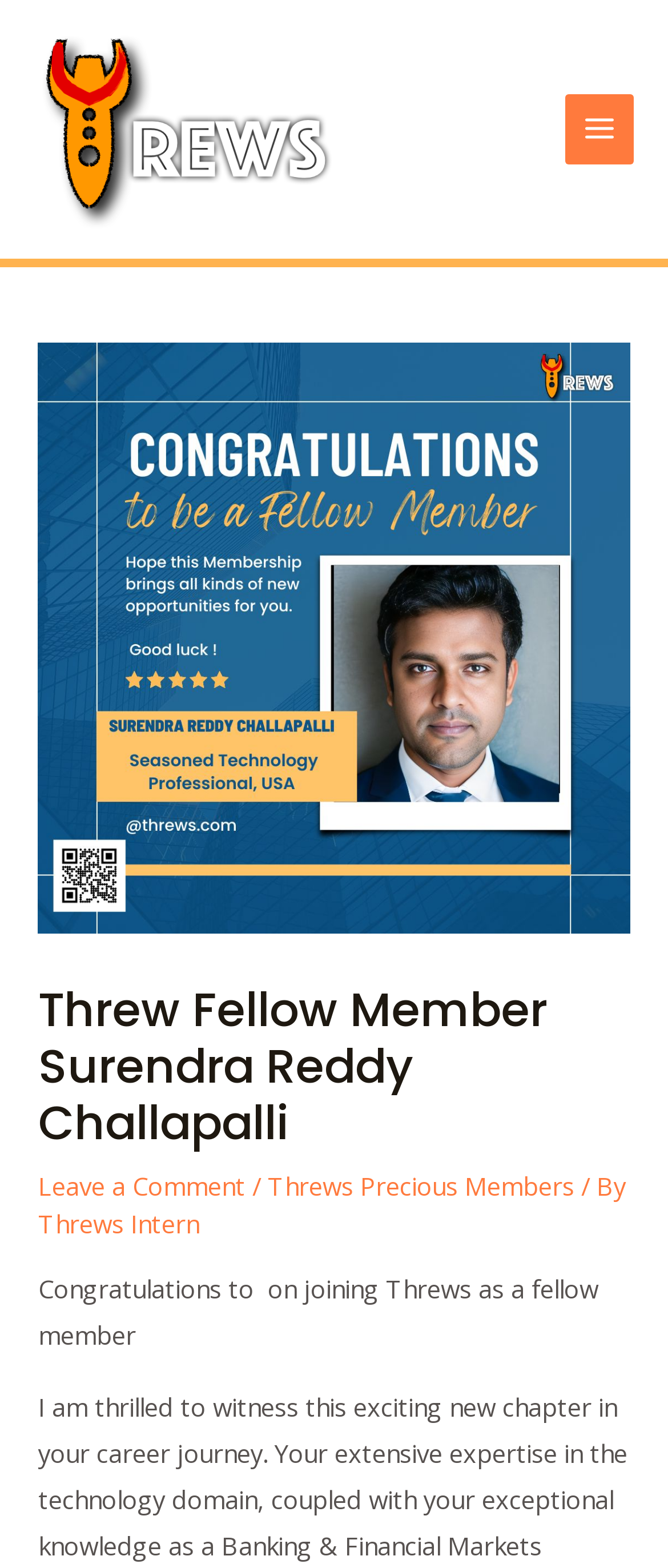Identify the coordinates of the bounding box for the element described below: "alt="LOGO"". Return the coordinates as four float numbers between 0 and 1: [left, top, right, bottom].

[0.051, 0.069, 0.513, 0.091]